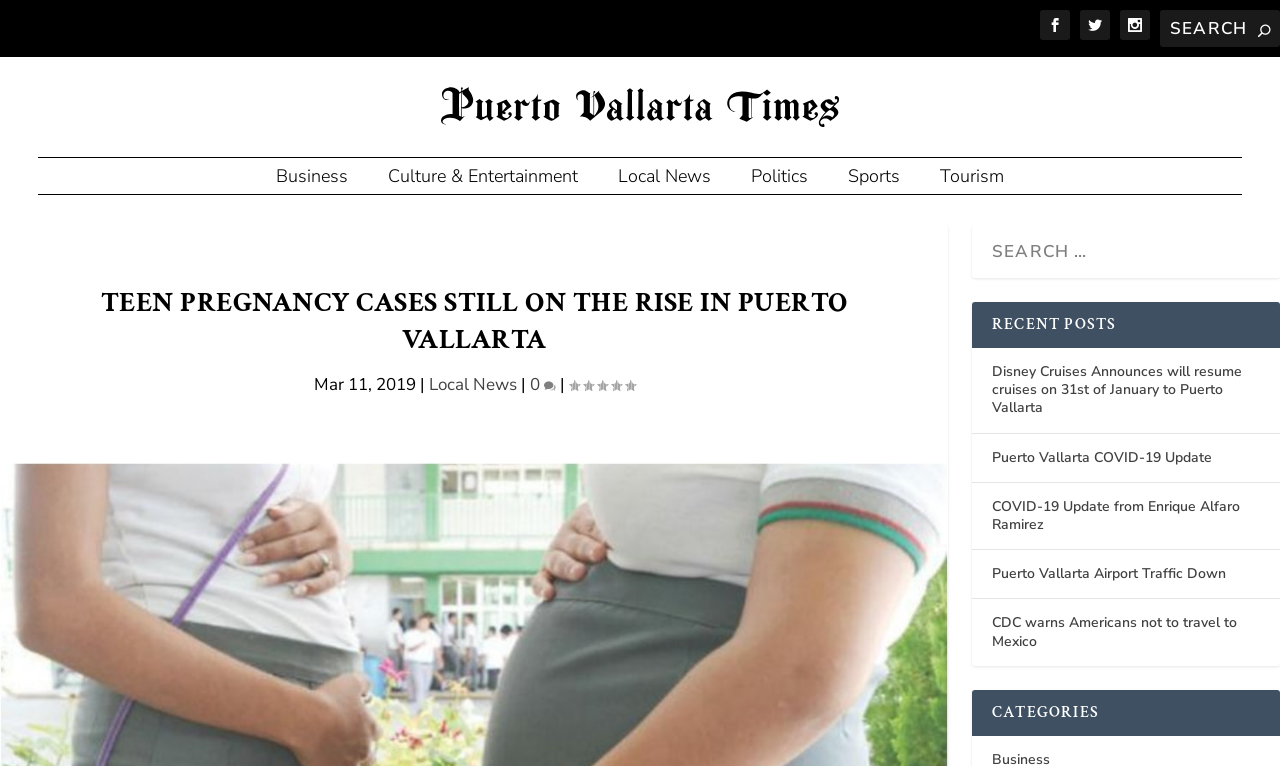Pinpoint the bounding box coordinates for the area that should be clicked to perform the following instruction: "Go to Business page".

[0.212, 0.206, 0.276, 0.253]